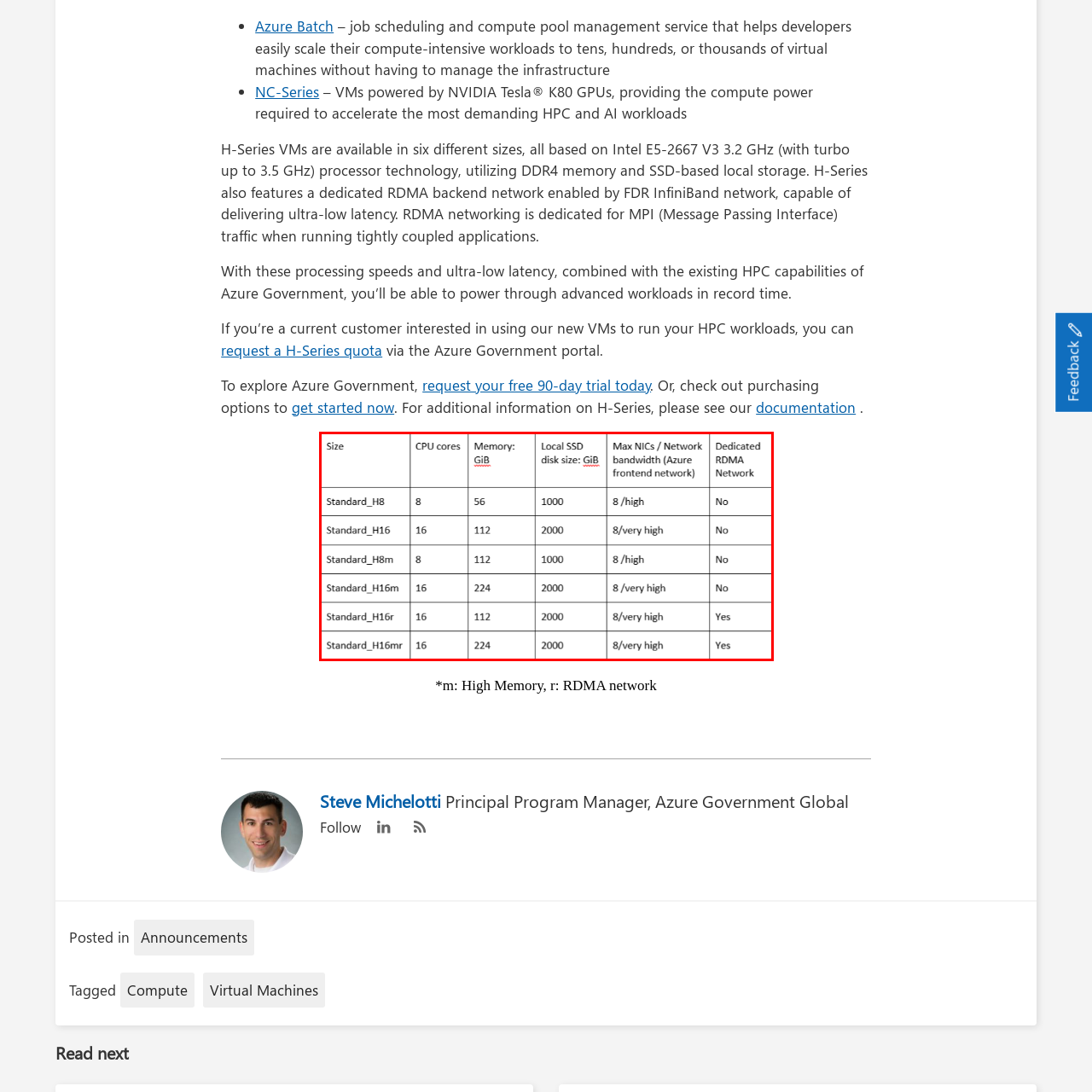What is the range of CPU cores available?
Analyze the image inside the red bounding box and provide a one-word or short-phrase answer to the question.

8 to 16